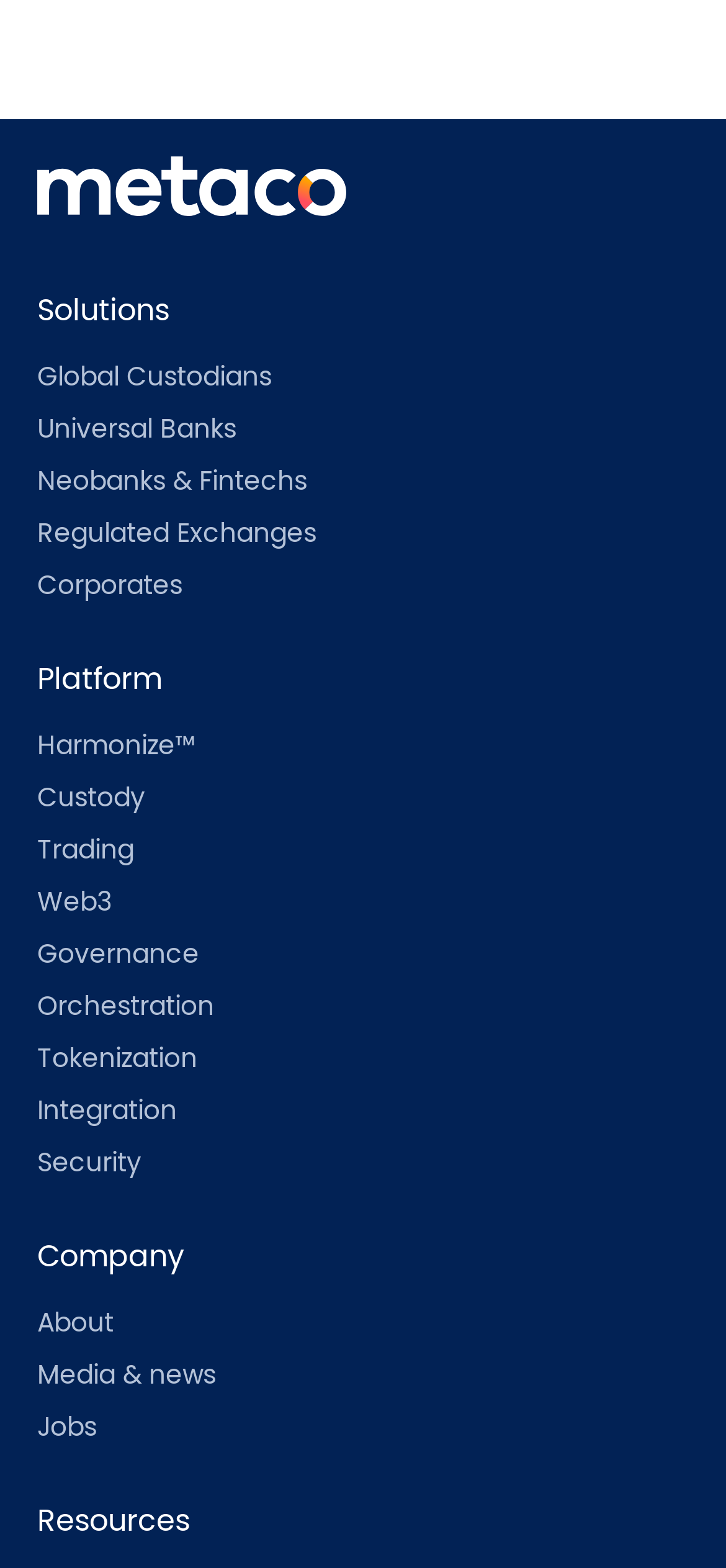Extract the bounding box coordinates for the described element: "Jobs". The coordinates should be represented as four float numbers between 0 and 1: [left, top, right, bottom].

[0.051, 0.9, 0.949, 0.921]